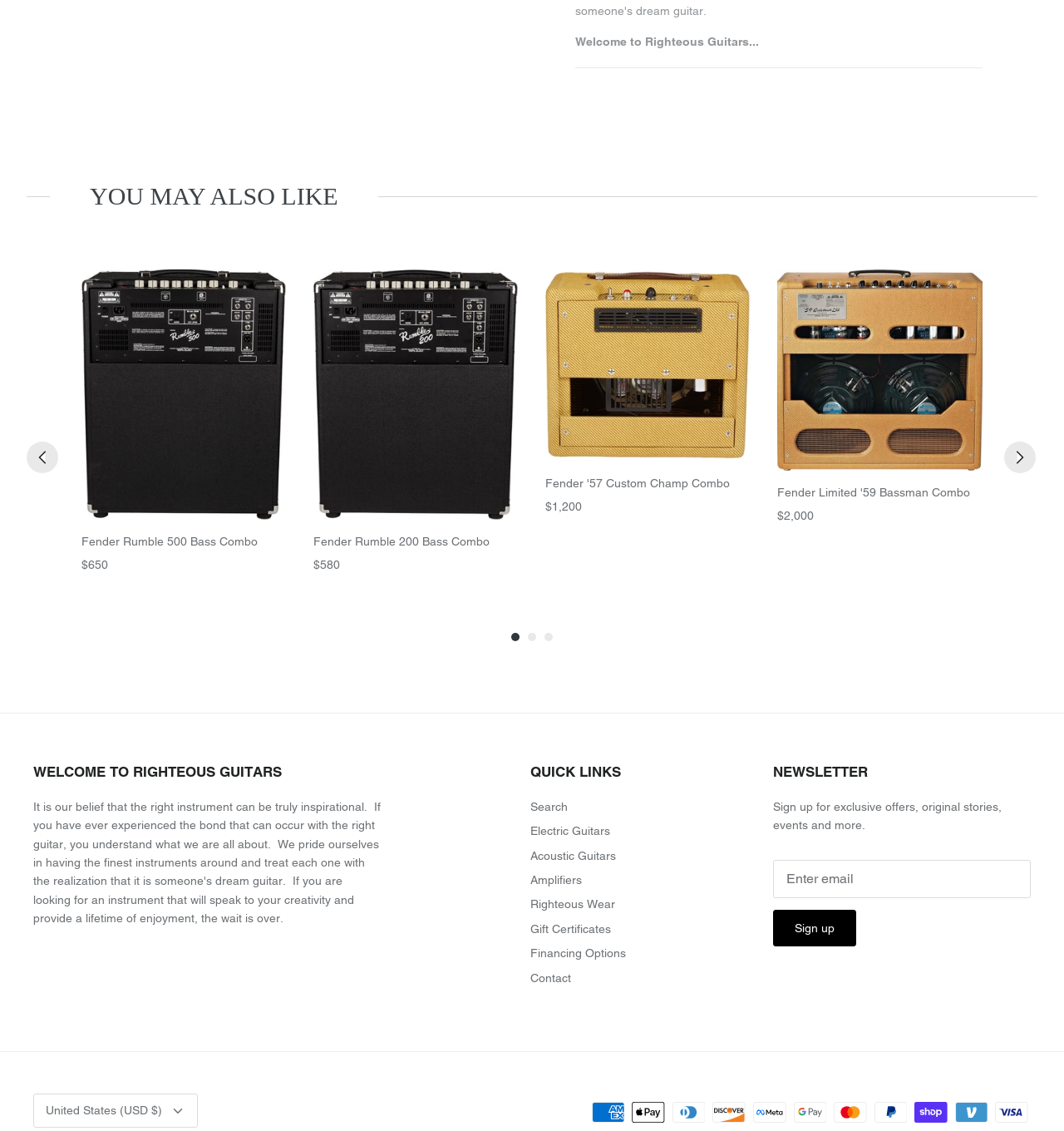Extract the bounding box coordinates for the UI element described as: "Home".

None